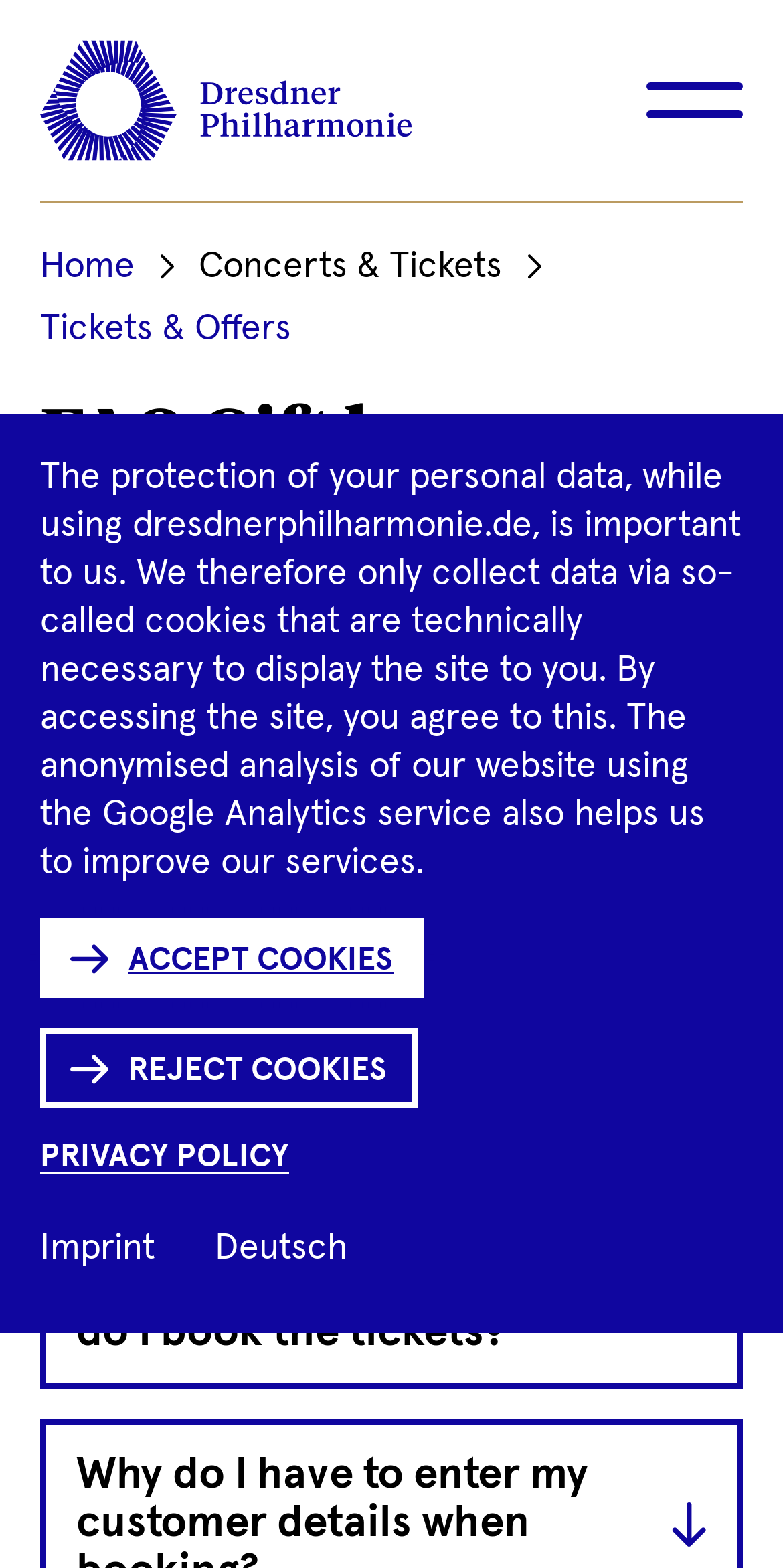Identify the bounding box coordinates for the region of the element that should be clicked to carry out the instruction: "go to homepage". The bounding box coordinates should be four float numbers between 0 and 1, i.e., [left, top, right, bottom].

[0.051, 0.026, 0.675, 0.102]